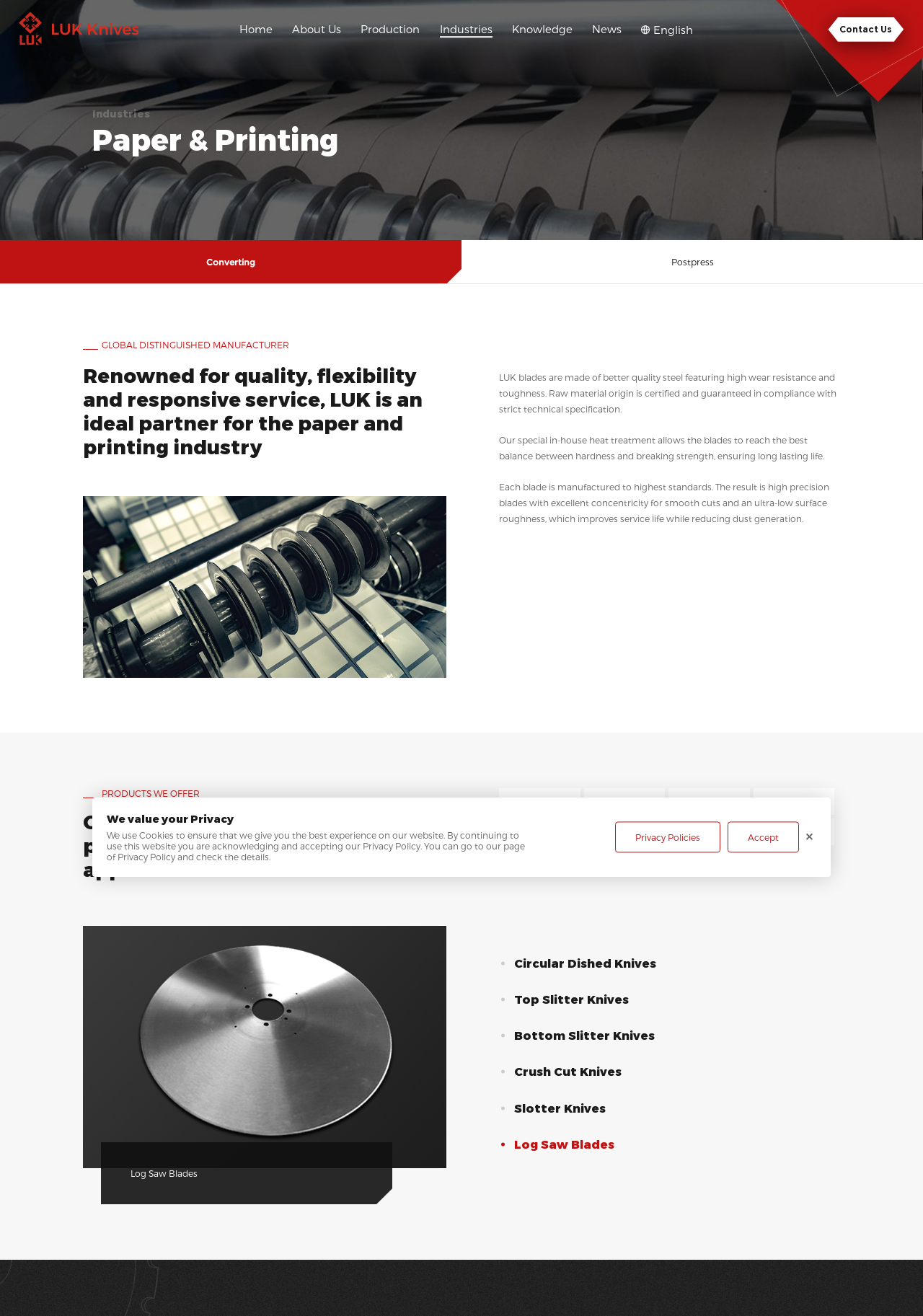Using a single word or phrase, answer the following question: 
What is the company's industry?

Paper and Printing